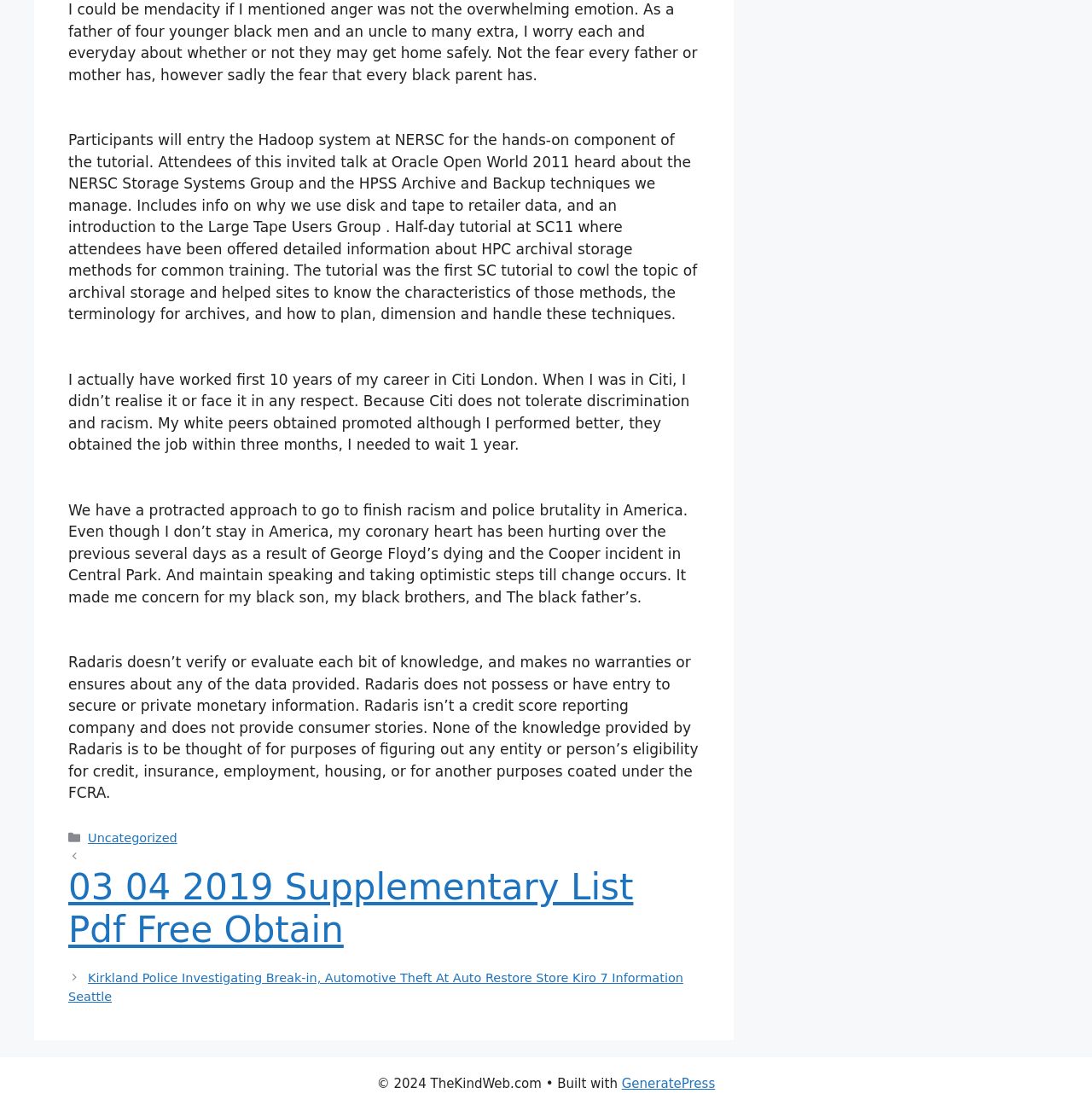What is the name of the company mentioned in the text that does not tolerate discrimination and racism?
Look at the image and answer the question with a single word or phrase.

Citi